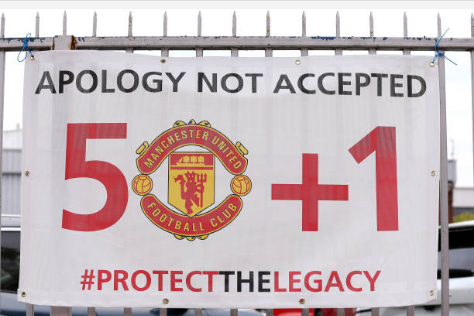Describe all the elements in the image with great detail.

The image depicts a large banner prominently displayed, featuring a critical message directed at the management of Manchester United Football Club. The banner reads "APOLOGY NOT ACCEPTED" in bold, black letters at the top. Below this, the number "5+1" is artistically rendered, suggesting a demand for accountability or possibly reflecting fan sentiments regarding club ownership and governance. The Manchester United crest is centered, underscoring the message's connection to the club. The banner concludes with the slogan "#PROTECTTHELEGACY" at the bottom, emphasizing the concerns of fans regarding the future and heritage of the club amidst recent controversies, including protests against ownership decisions linked to the European Super League and financial practices. The backdrop suggests a setting close to the club’s facilities, highlighting the passionate response of supporters to ongoing issues surrounding their beloved team.